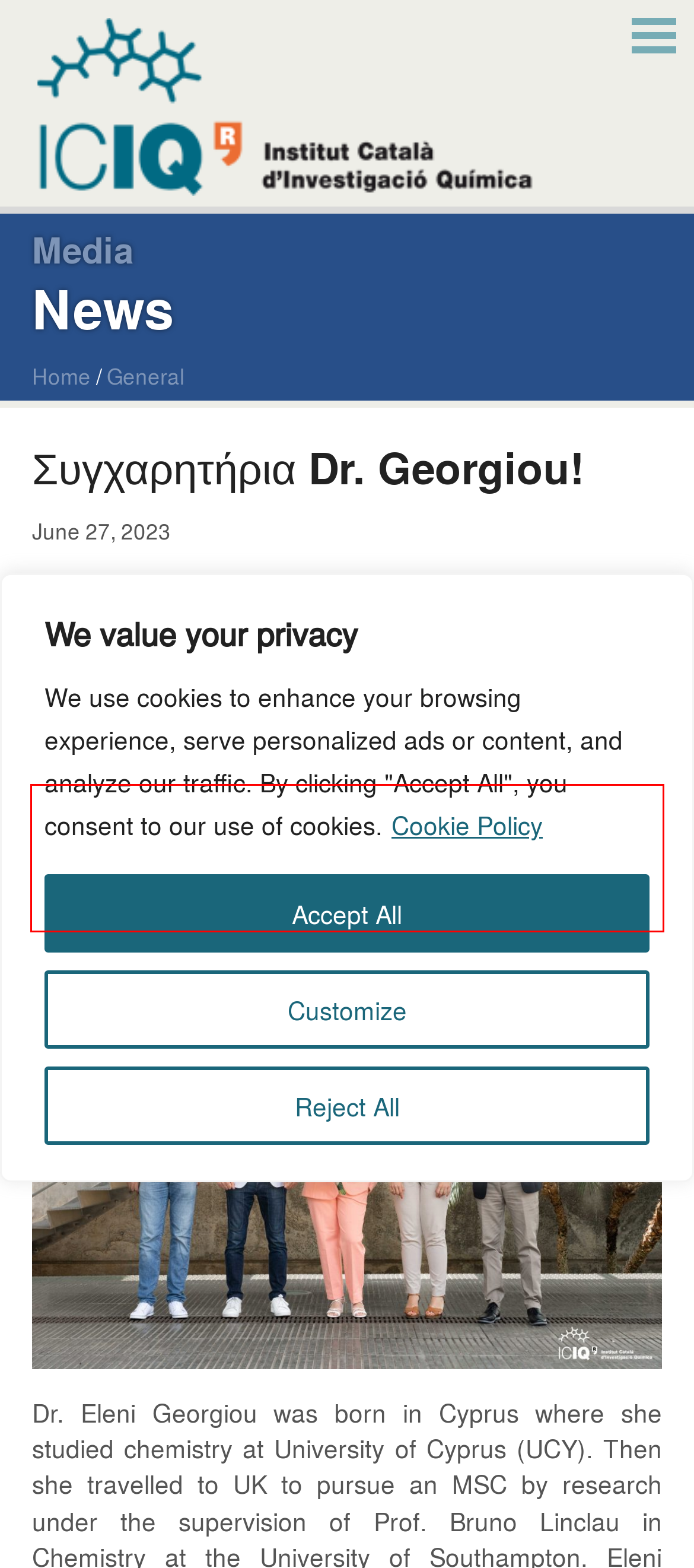You are provided with a webpage screenshot that includes a red rectangle bounding box. Extract the text content from within the bounding box using OCR.

The members of the evaluation committee were Prof. José Manuel González Díaz (Universidad de Oviedo), Dr. Carla Casadevall (ICIQ-URV), Prof. Dr. Sami Lakhdar (Université Paul Sabatier, Toulouse).